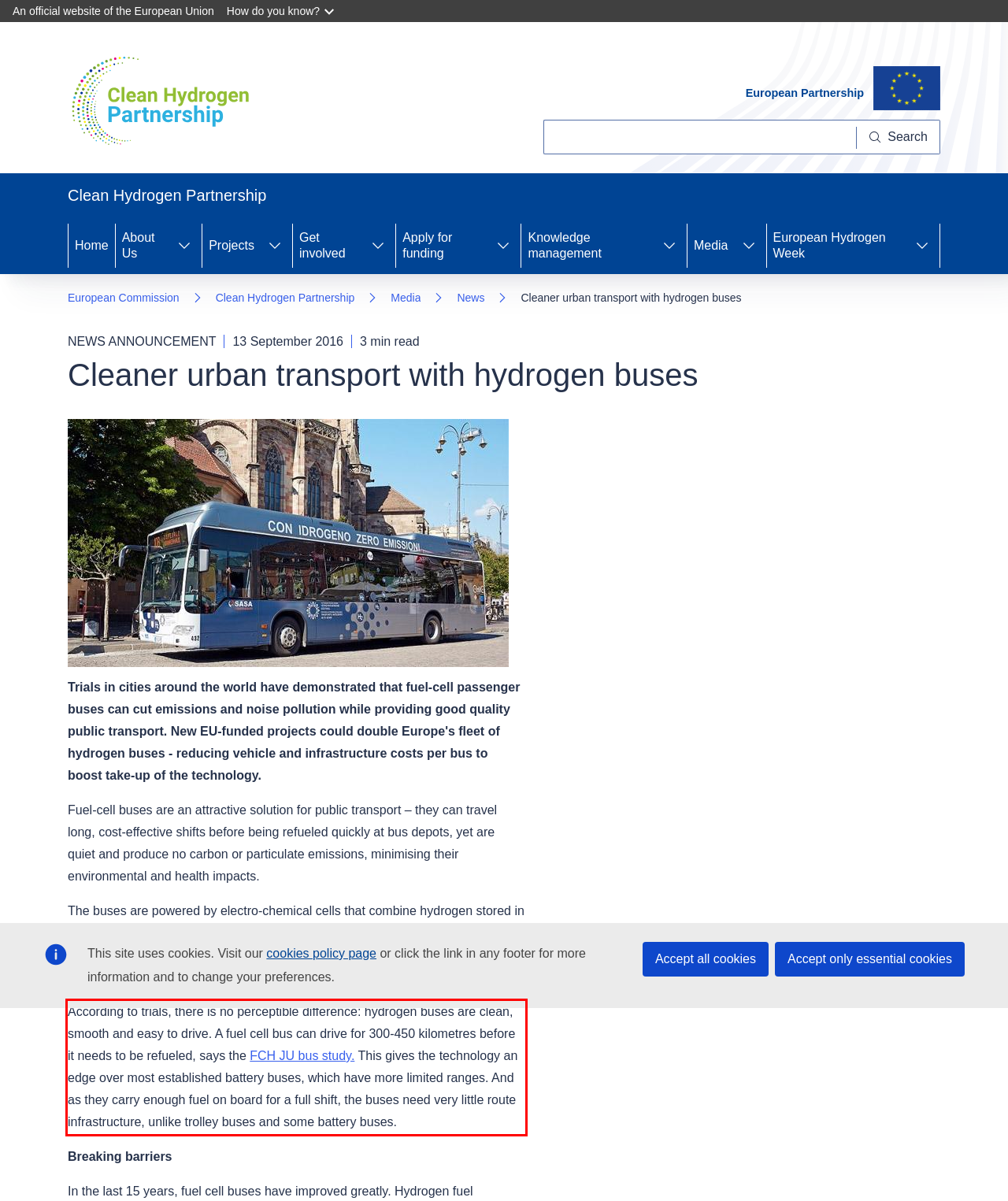From the provided screenshot, extract the text content that is enclosed within the red bounding box.

According to trials, there is no perceptible difference: hydrogen buses are clean, smooth and easy to drive. A fuel cell bus can drive for 300-450 kilometres before it needs to be refueled, says the FCH JU bus study. This gives the technology an edge over most established battery buses, which have more limited ranges. And as they carry enough fuel on board for a full shift, the buses need very little route infrastructure, unlike trolley buses and some battery buses.